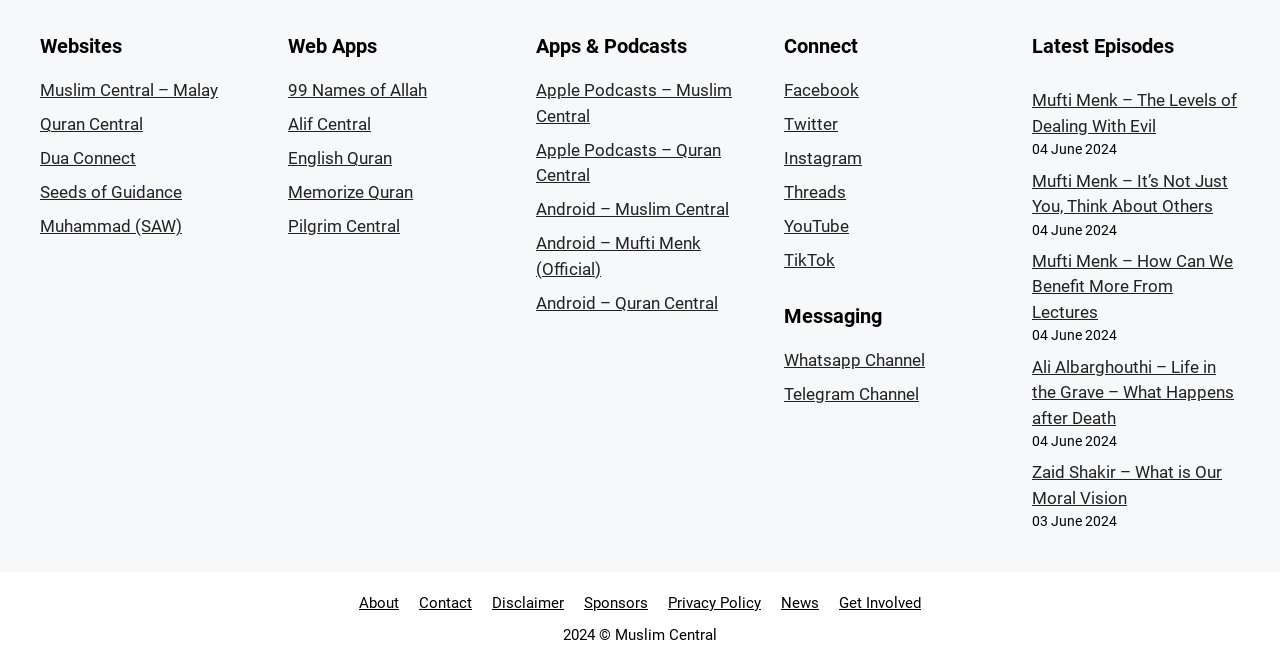What is the latest episode of Mufti Menk?
Based on the content of the image, thoroughly explain and answer the question.

I found the latest episodes section on the webpage, and the first episode listed is 'The Levels of Dealing With Evil' by Mufti Menk. This episode is dated 04 June 2024.